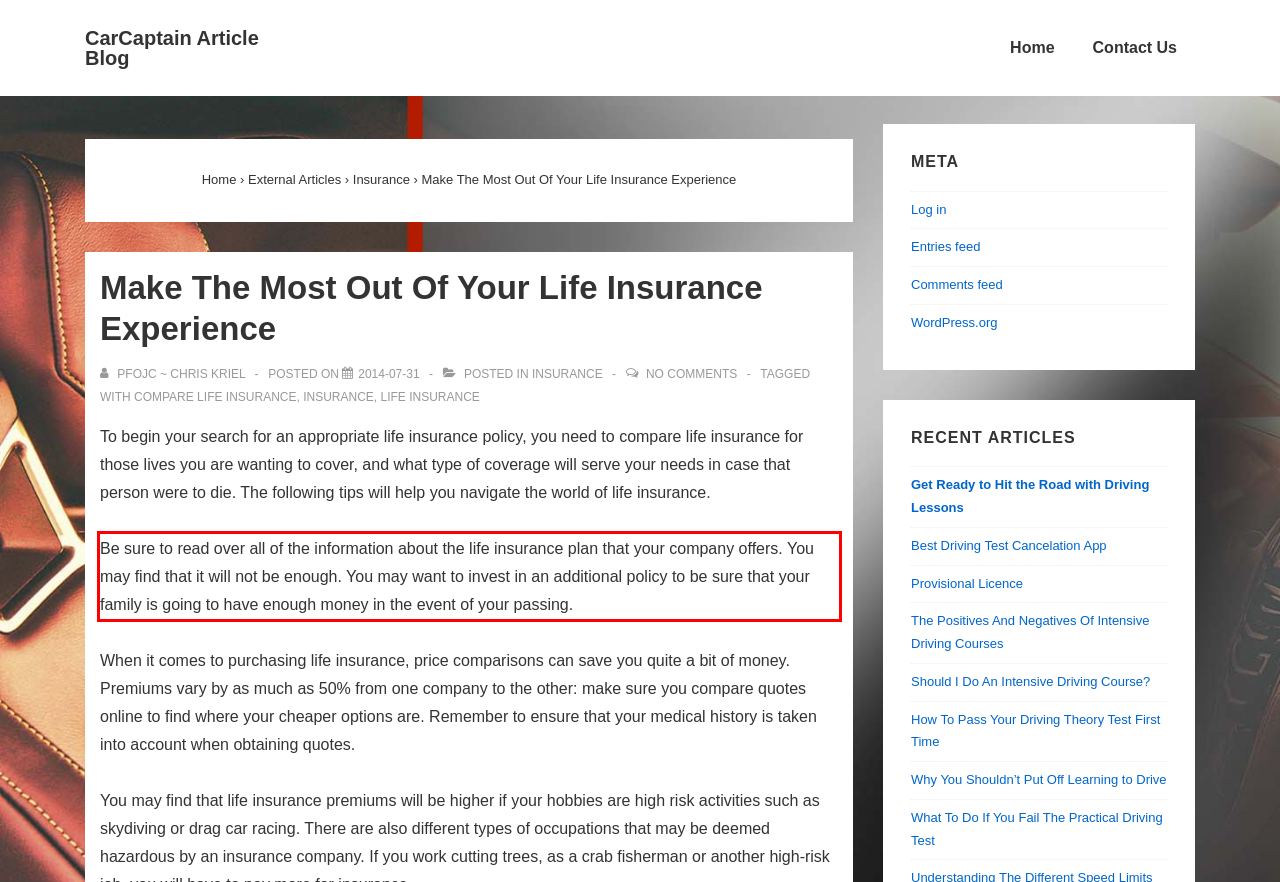Using the webpage screenshot, recognize and capture the text within the red bounding box.

Be sure to read over all of the information about the life insurance plan that your company offers. You may find that it will not be enough. You may want to invest in an additional policy to be sure that your family is going to have enough money in the event of your passing.